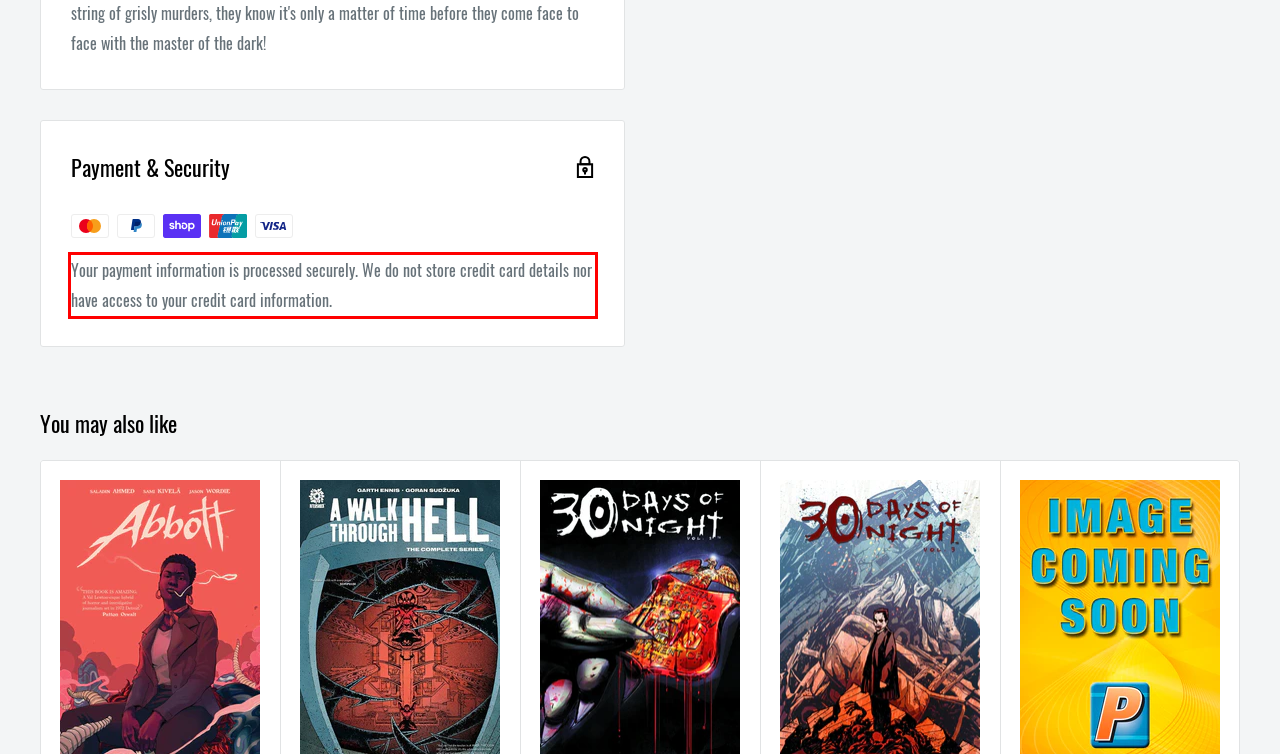Identify the text within the red bounding box on the webpage screenshot and generate the extracted text content.

Your payment information is processed securely. We do not store credit card details nor have access to your credit card information.